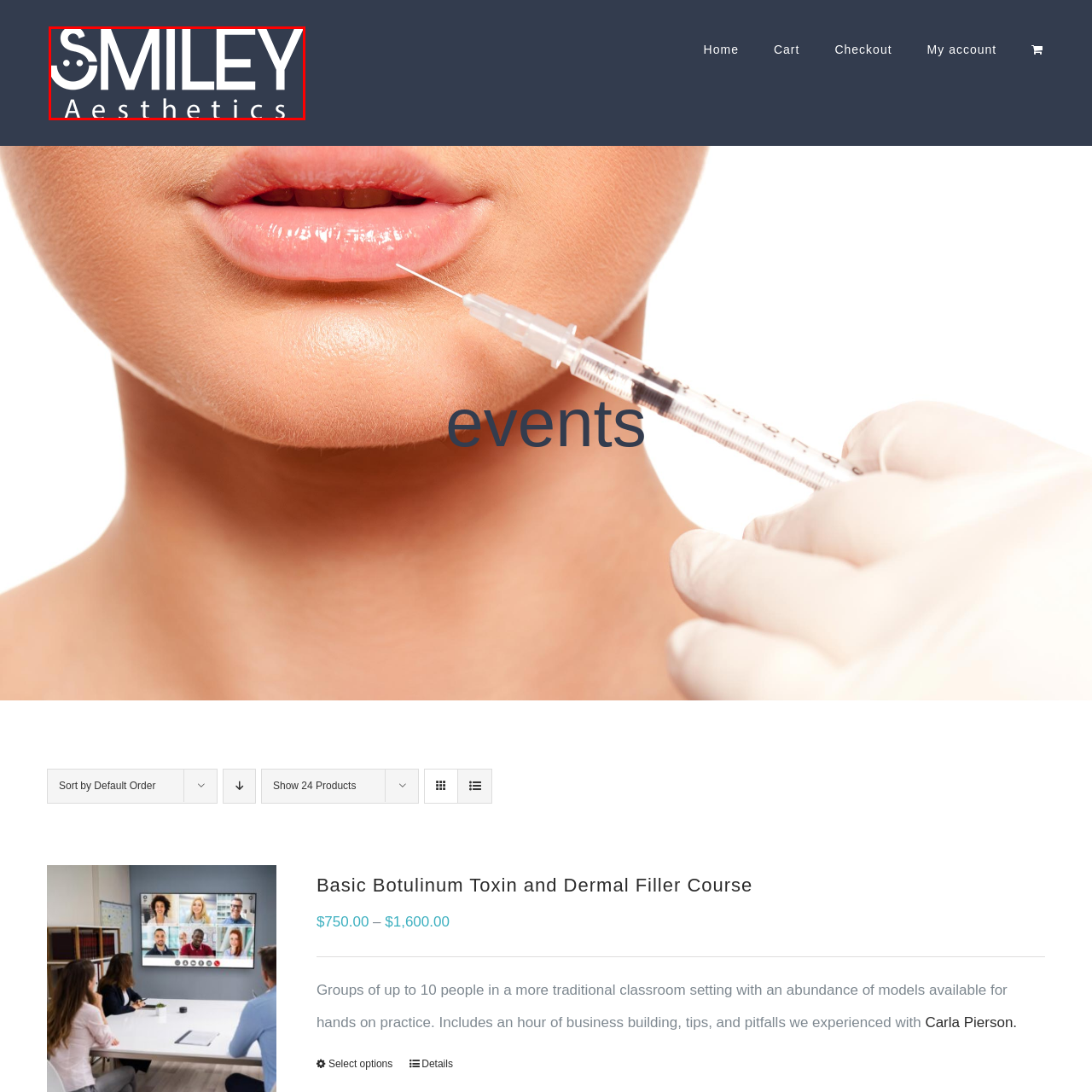What is the likely focus of Missouri Smiley Aesthetics?
Pay attention to the image outlined by the red bounding box and provide a thorough explanation in your answer, using clues from the image.

The caption suggests that the business is focused on enhancing beauty and confidence through various aesthetic treatments, implying that the company's primary focus is on providing aesthetic services.